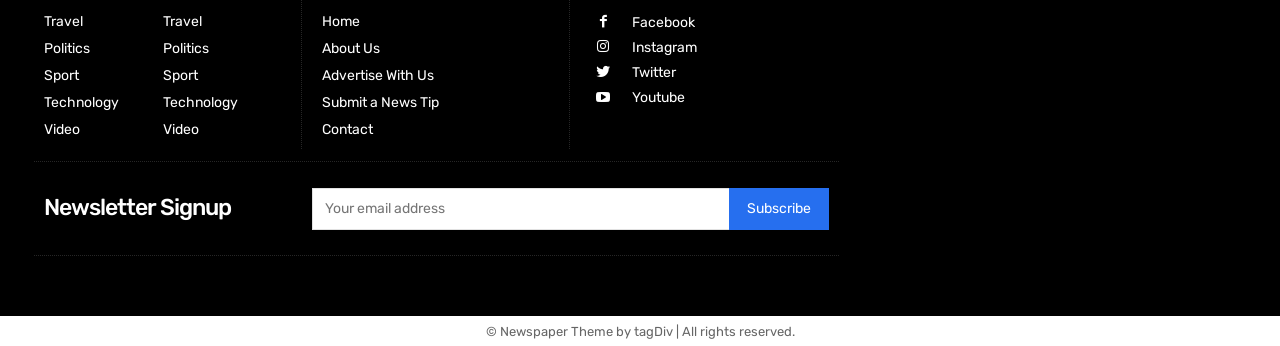Determine the bounding box coordinates for the HTML element described here: "Politics".

[0.127, 0.115, 0.163, 0.165]